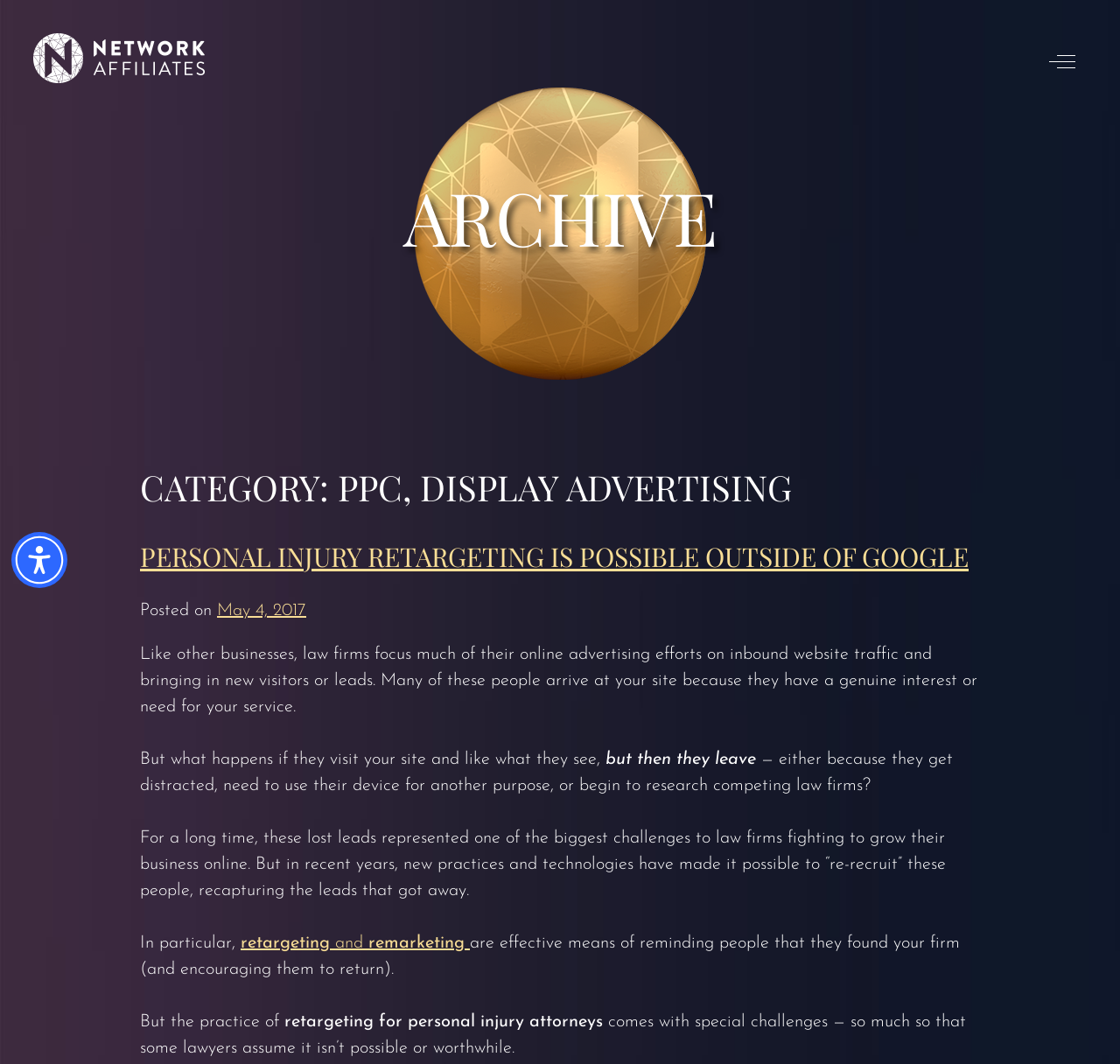Explain the features and main sections of the webpage comprehensively.

The webpage is about PPC and Display Advertising Archives from Network Affiliates. At the top left, there is an accessibility menu button. Next to it, there is an image and a link. On the top right, there is a navigation menu with links to different sections of the website, including "ABOUT US", "SERVICES", "MEDIA", "CREATIVE", "OUR PEOPLE", "CONVENTION", "BLOG", and "CONTACT".

Below the navigation menu, there is a large image of a gold ball with the Network Affiliates logo. Underneath the image, there is a heading "ARCHIVE" and a subheading "CATEGORY: PPC, DISPLAY ADVERTISING". 

The main content of the webpage is an article about personal injury retargeting. The article has a heading "PERSONAL INJURY RETARGETING IS POSSIBLE OUTSIDE OF GOOGLE" and a link to the article. The article is dated "May 4, 2017". The content of the article discusses how law firms can use retargeting and remarketing to recapture lost leads. The article is divided into several paragraphs, with the text explaining the challenges of retargeting for personal injury attorneys and how it can be done effectively.